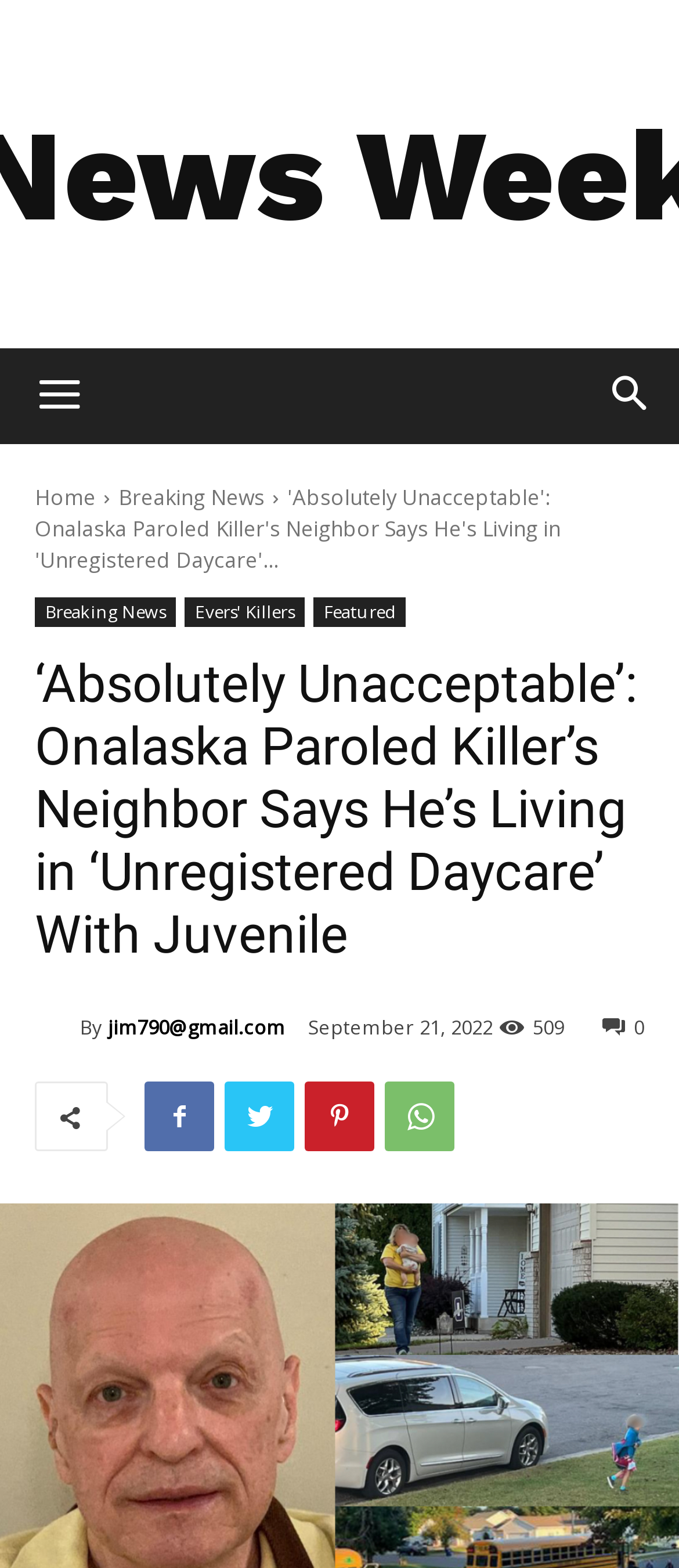Can you find the bounding box coordinates for the element to click on to achieve the instruction: "Contact the author at 'jim790@gmail.com'"?

[0.051, 0.644, 0.118, 0.666]